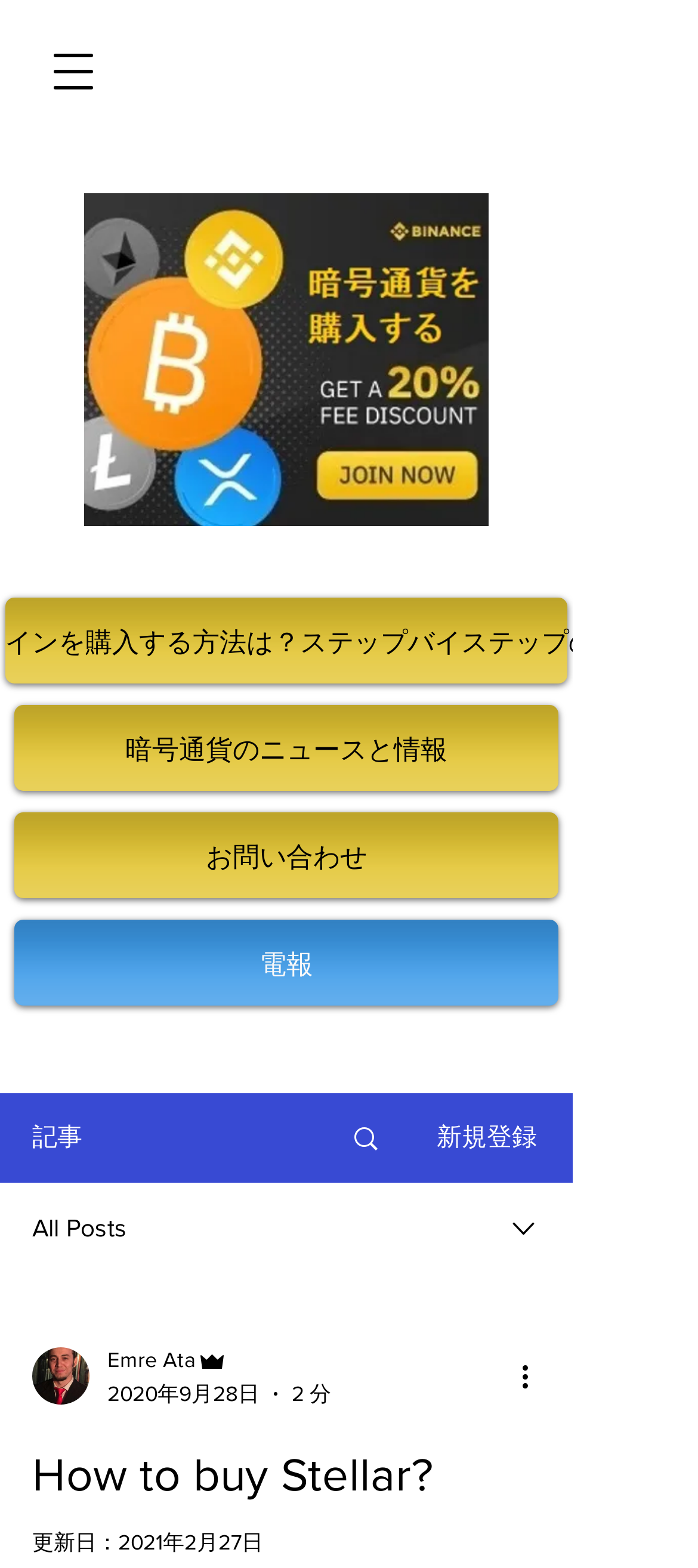Determine the bounding box coordinates for the HTML element mentioned in the following description: "aria-label="More actions"". The coordinates should be a list of four floats ranging from 0 to 1, represented as [left, top, right, bottom].

[0.738, 0.864, 0.8, 0.891]